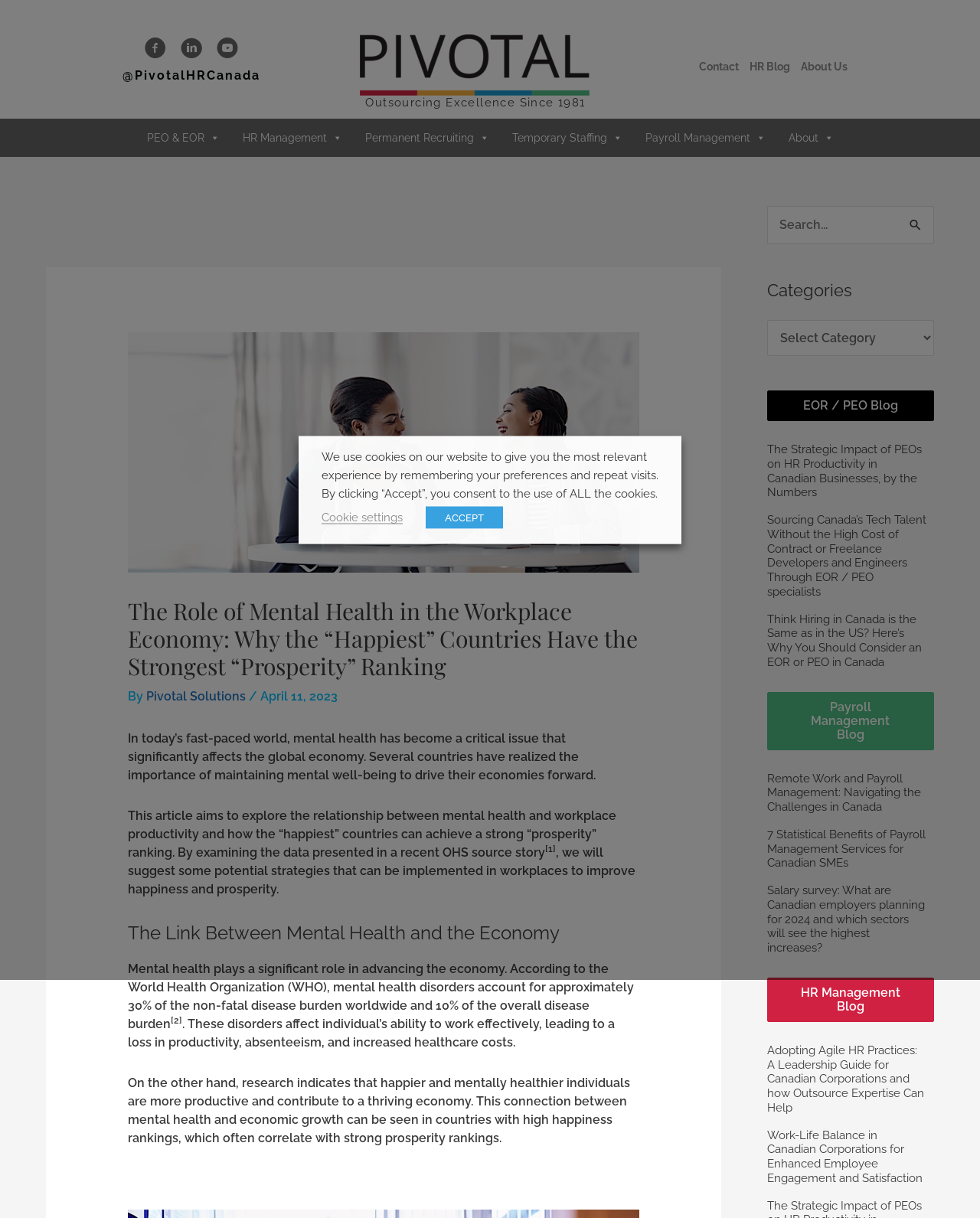Please locate the bounding box coordinates of the element that needs to be clicked to achieve the following instruction: "Click the 'Contact' link". The coordinates should be four float numbers between 0 and 1, i.e., [left, top, right, bottom].

[0.711, 0.044, 0.755, 0.066]